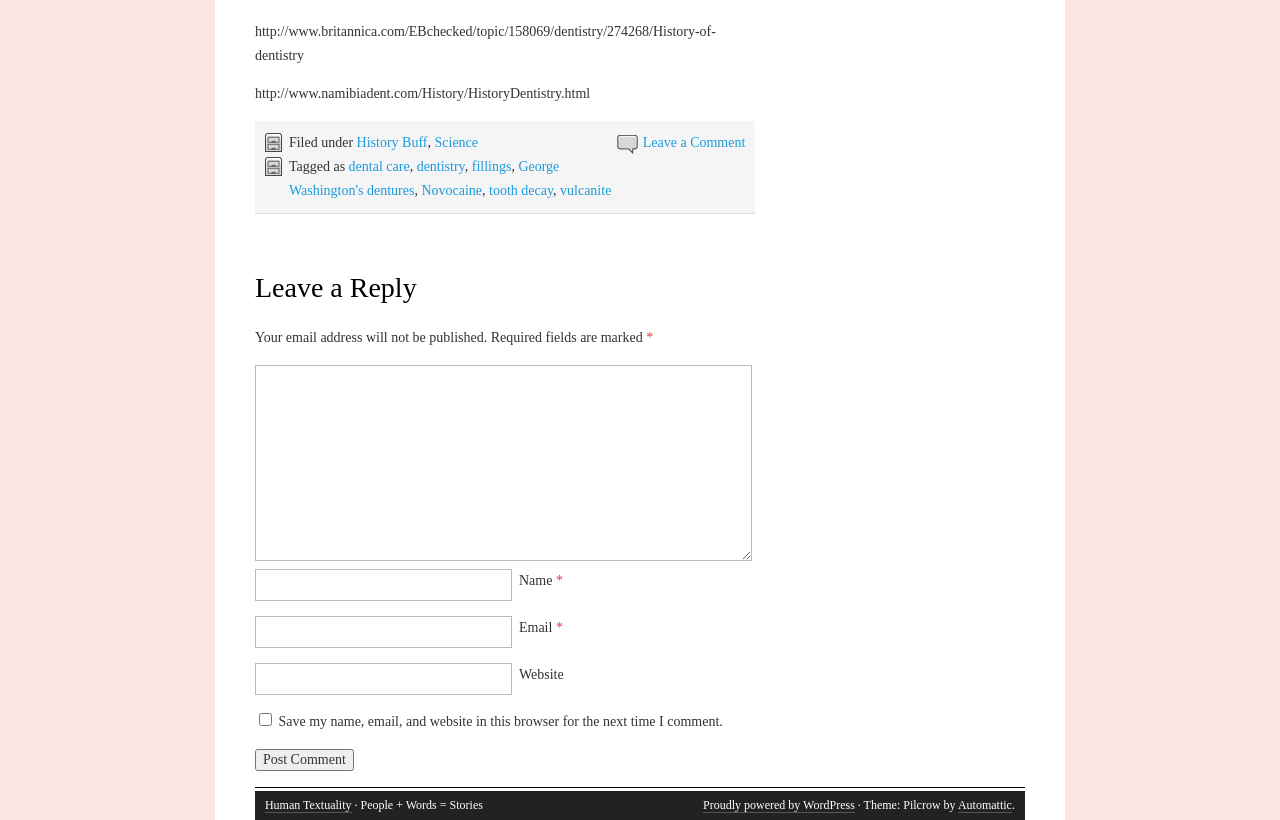Pinpoint the bounding box coordinates for the area that should be clicked to perform the following instruction: "Visit the Human Textuality website".

[0.207, 0.973, 0.275, 0.992]